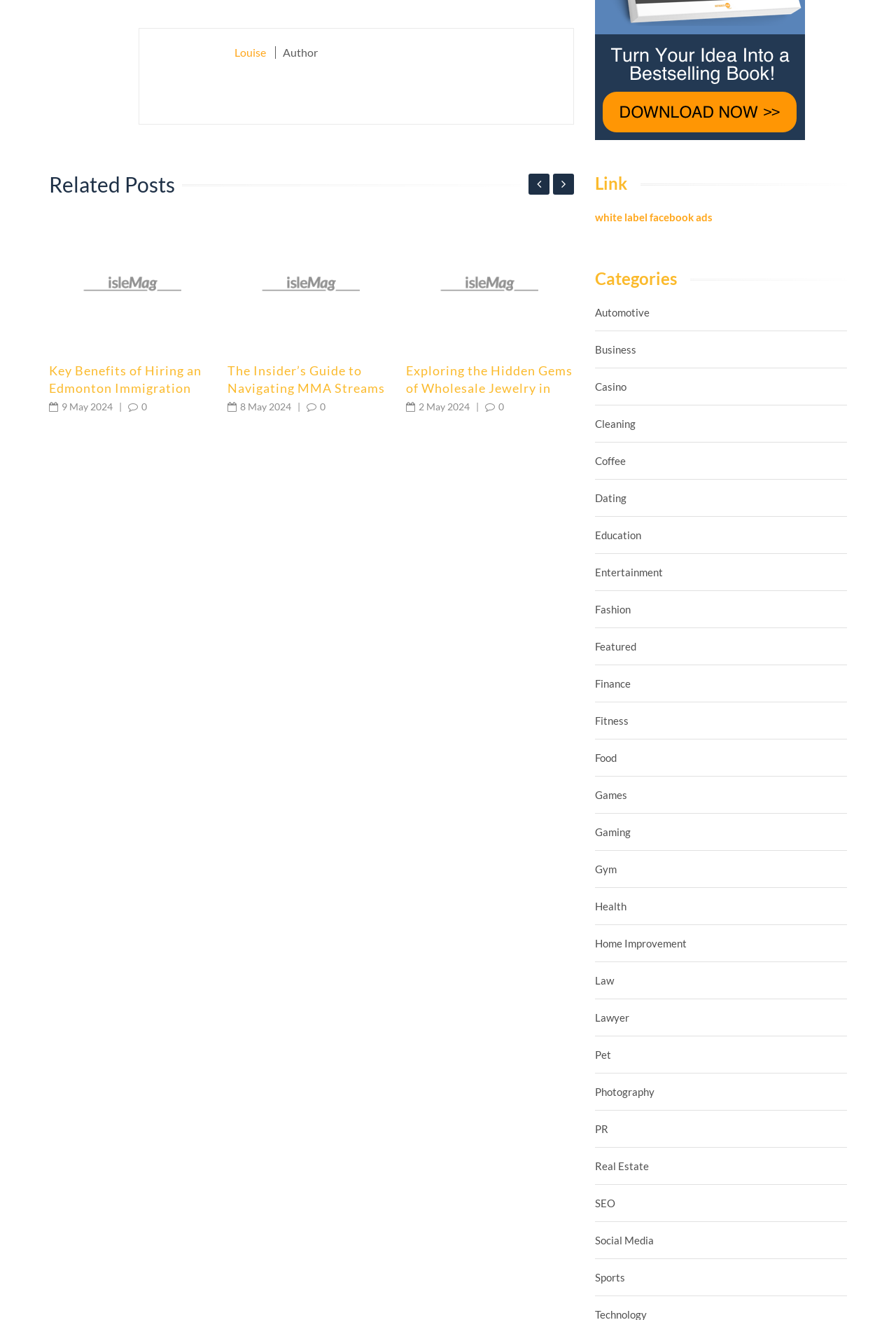What is the author's name?
Based on the content of the image, thoroughly explain and answer the question.

The author's name is mentioned in the heading 'Louise Author' at the top of the webpage, which is a prominent element that catches the attention of visitors.